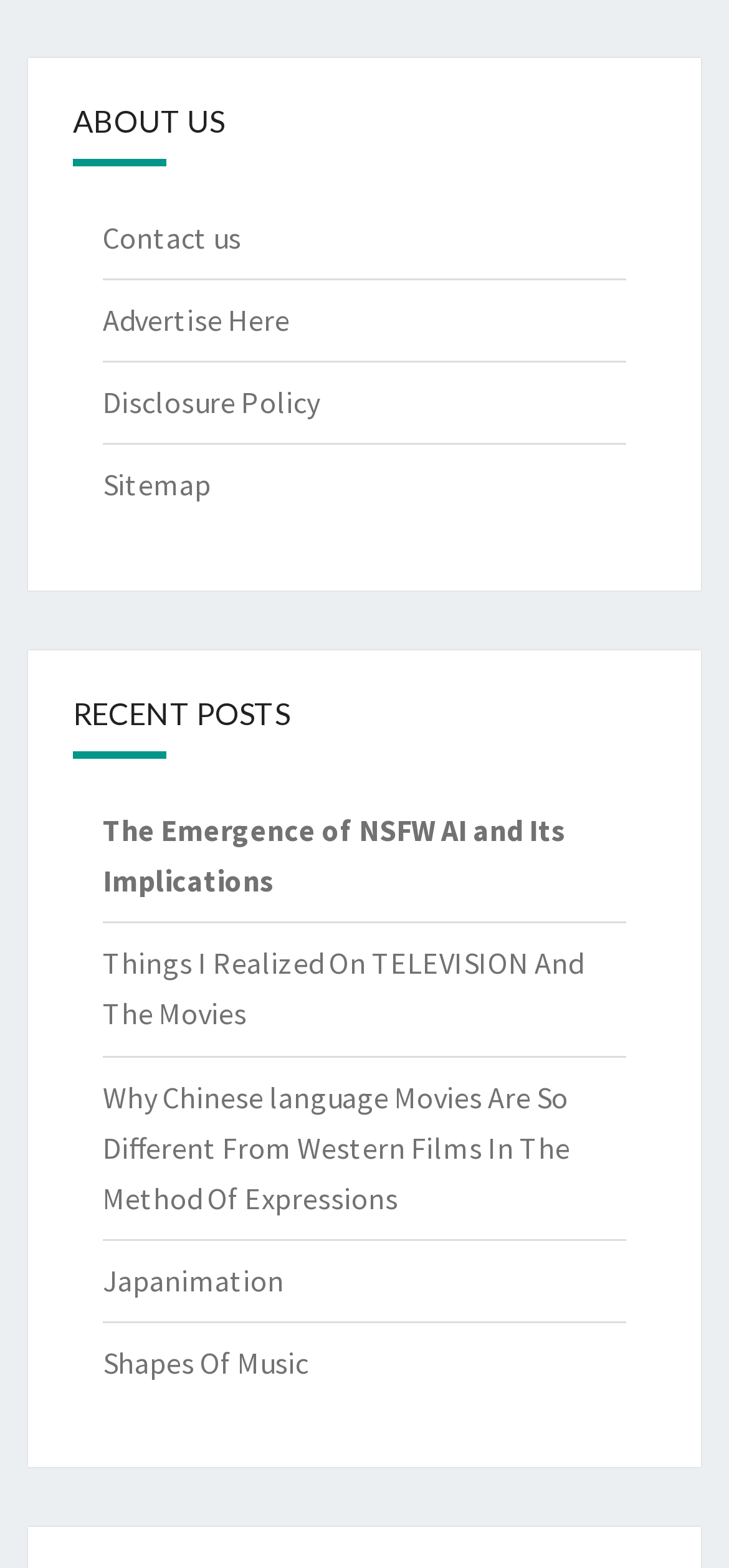Determine the bounding box coordinates of the clickable element to complete this instruction: "Click on Register". Provide the coordinates in the format of four float numbers between 0 and 1, [left, top, right, bottom].

None